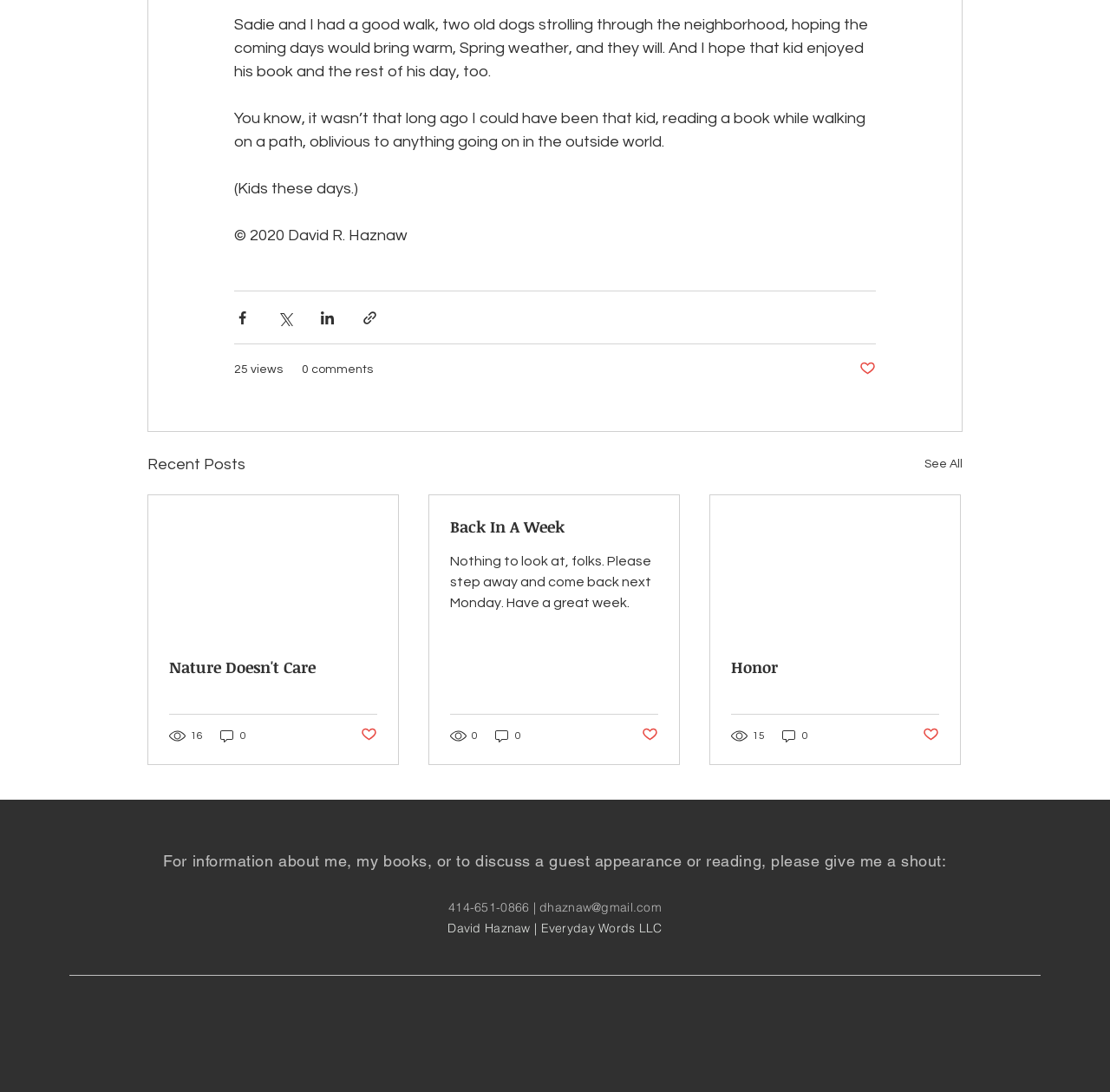Using the element description: "Nature Doesn't Care", determine the bounding box coordinates. The coordinates should be in the format [left, top, right, bottom], with values between 0 and 1.

[0.152, 0.601, 0.34, 0.621]